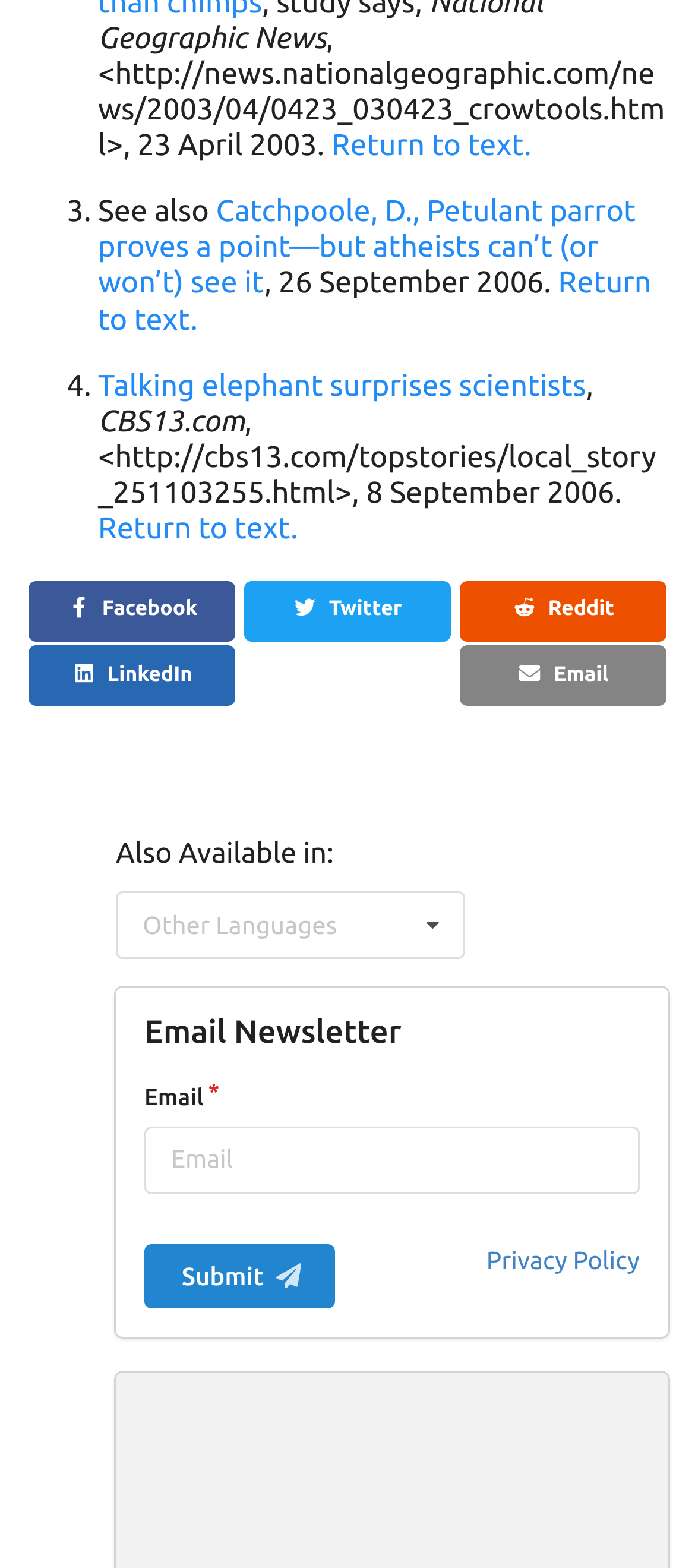Examine the image carefully and respond to the question with a detailed answer: 
What is the label of the button located near the 'Email Newsletter' section?

I found the label of the button by looking at the button element with text ' Submit' located near the 'Email Newsletter' section, which suggests that the button is used to submit the newsletter subscription form.